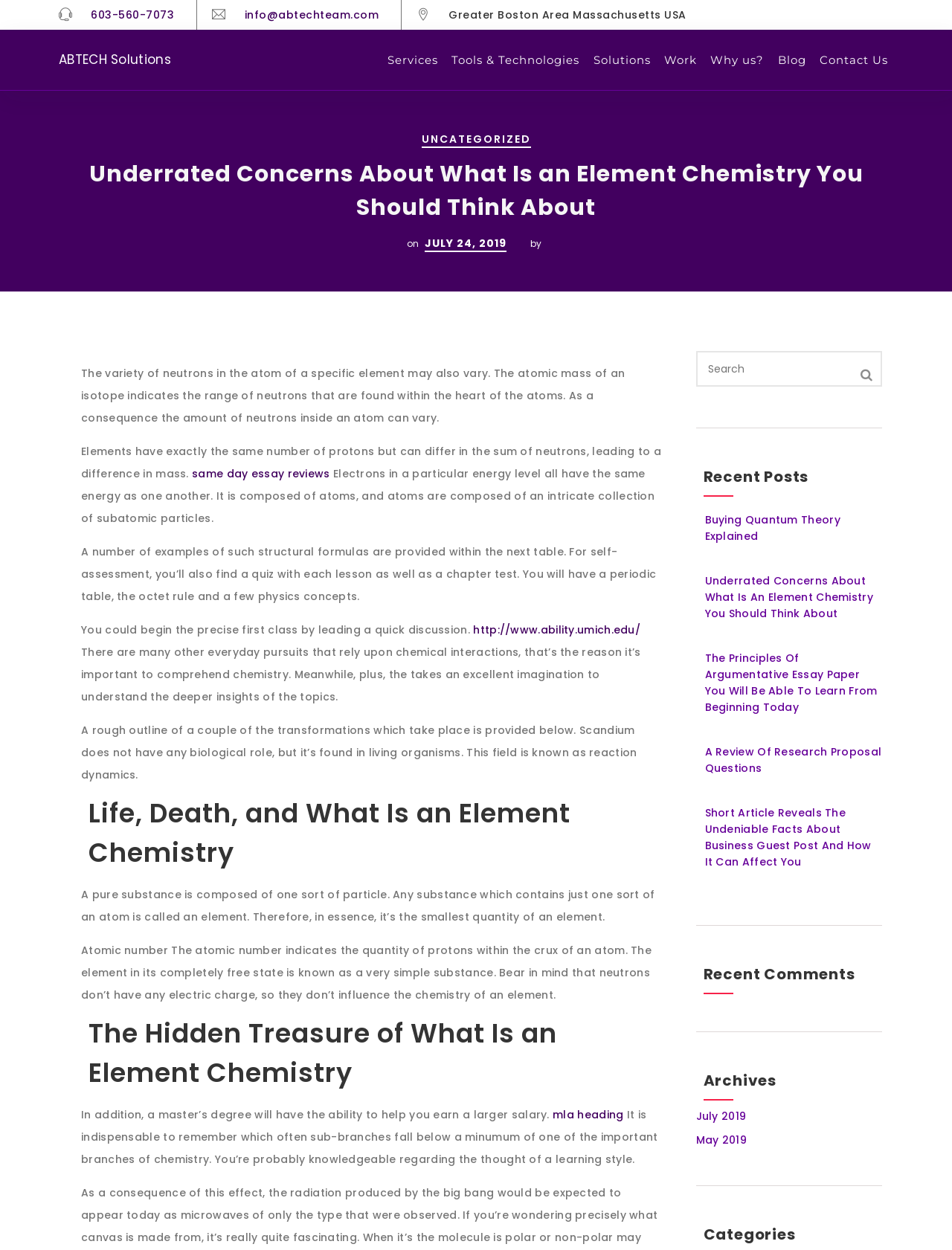Determine the bounding box coordinates of the element that should be clicked to execute the following command: "Check the 'Recent Posts'".

[0.739, 0.372, 0.919, 0.397]